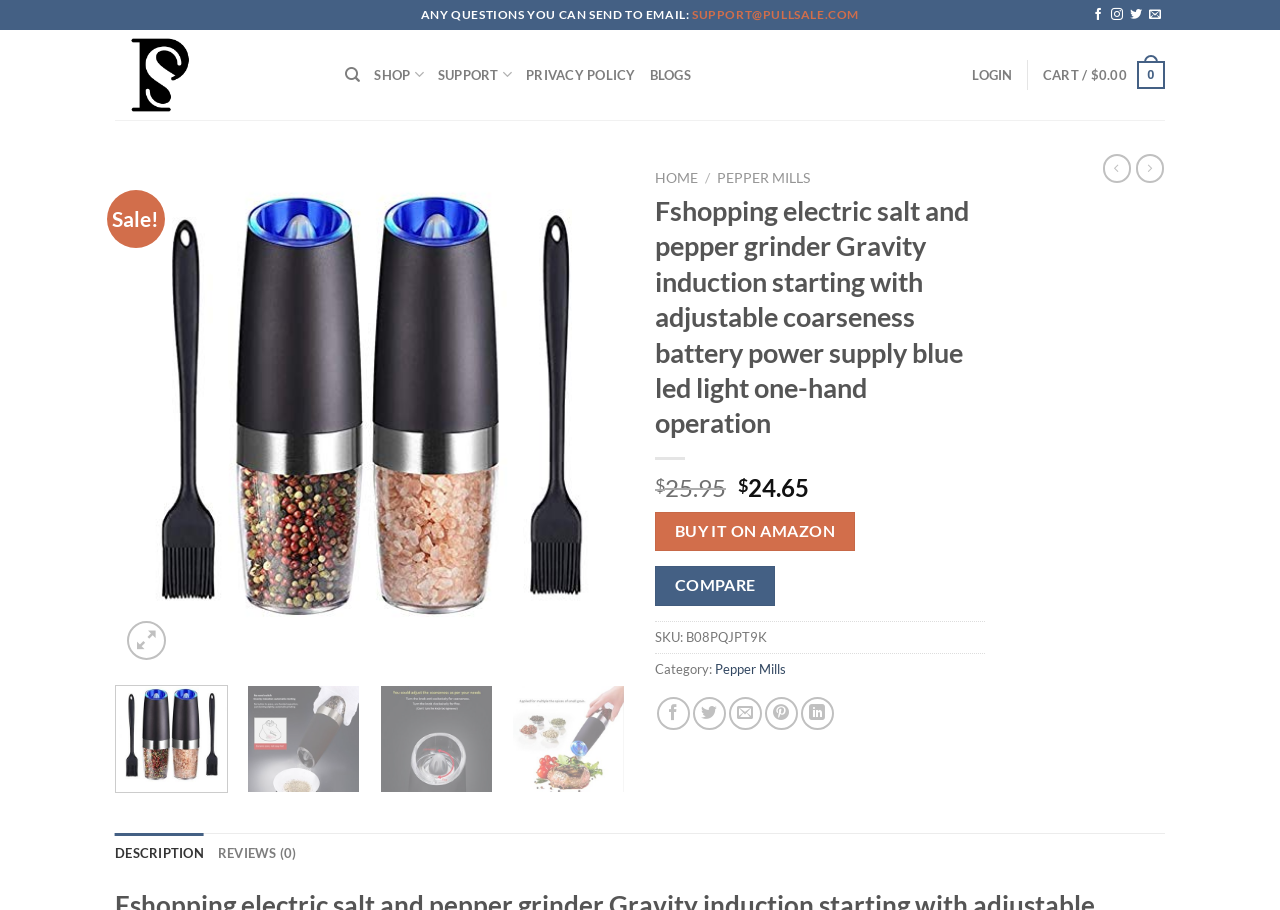Kindly determine the bounding box coordinates of the area that needs to be clicked to fulfill this instruction: "Go to the 'Admin' page".

None